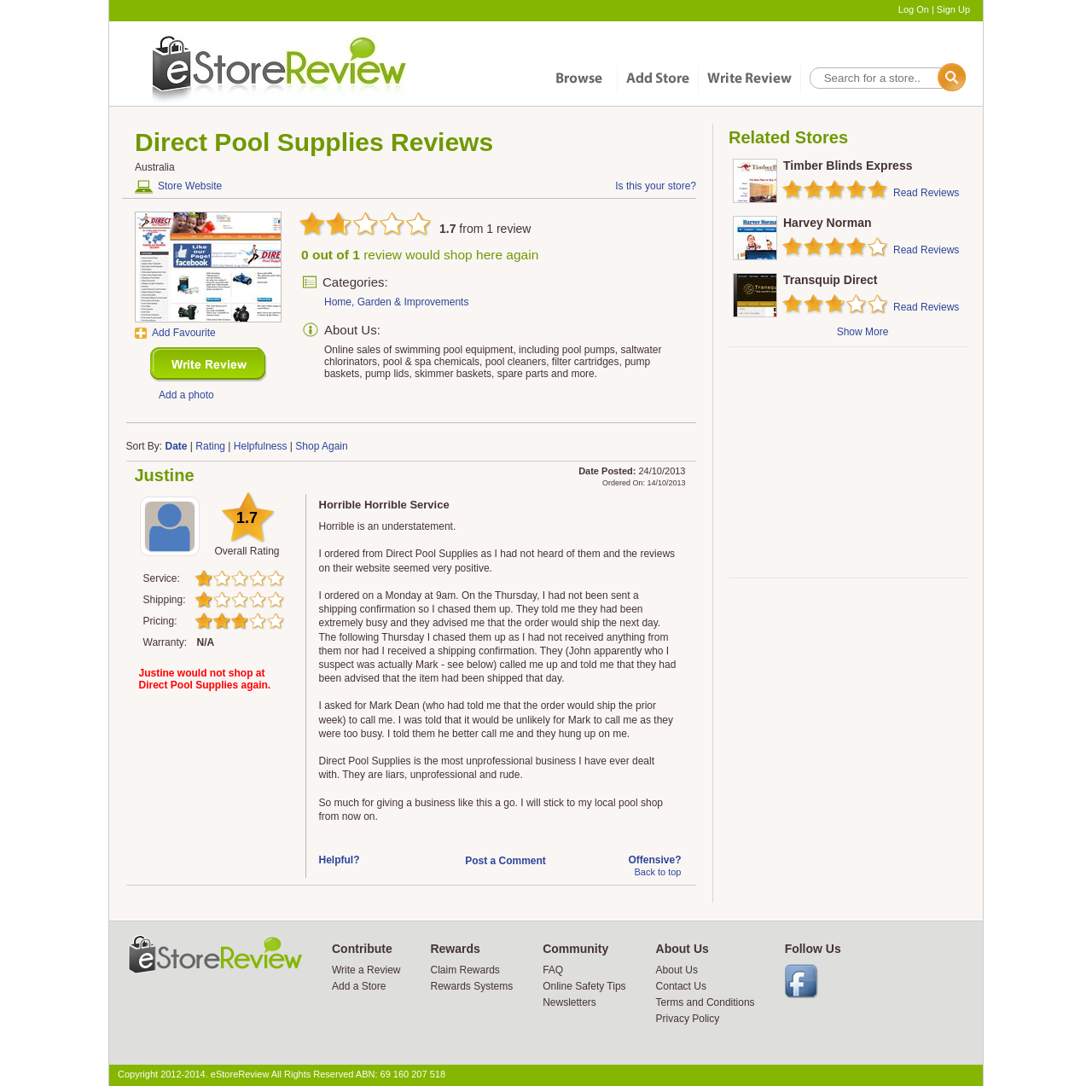Using the information in the image, could you please answer the following question in detail:
What is the rating of Direct Pool Supplies?

I found the rating by looking at the '1.7 of 5' text near the top of the page, which is accompanied by a review count and a 'from' label, indicating that it's a rating.